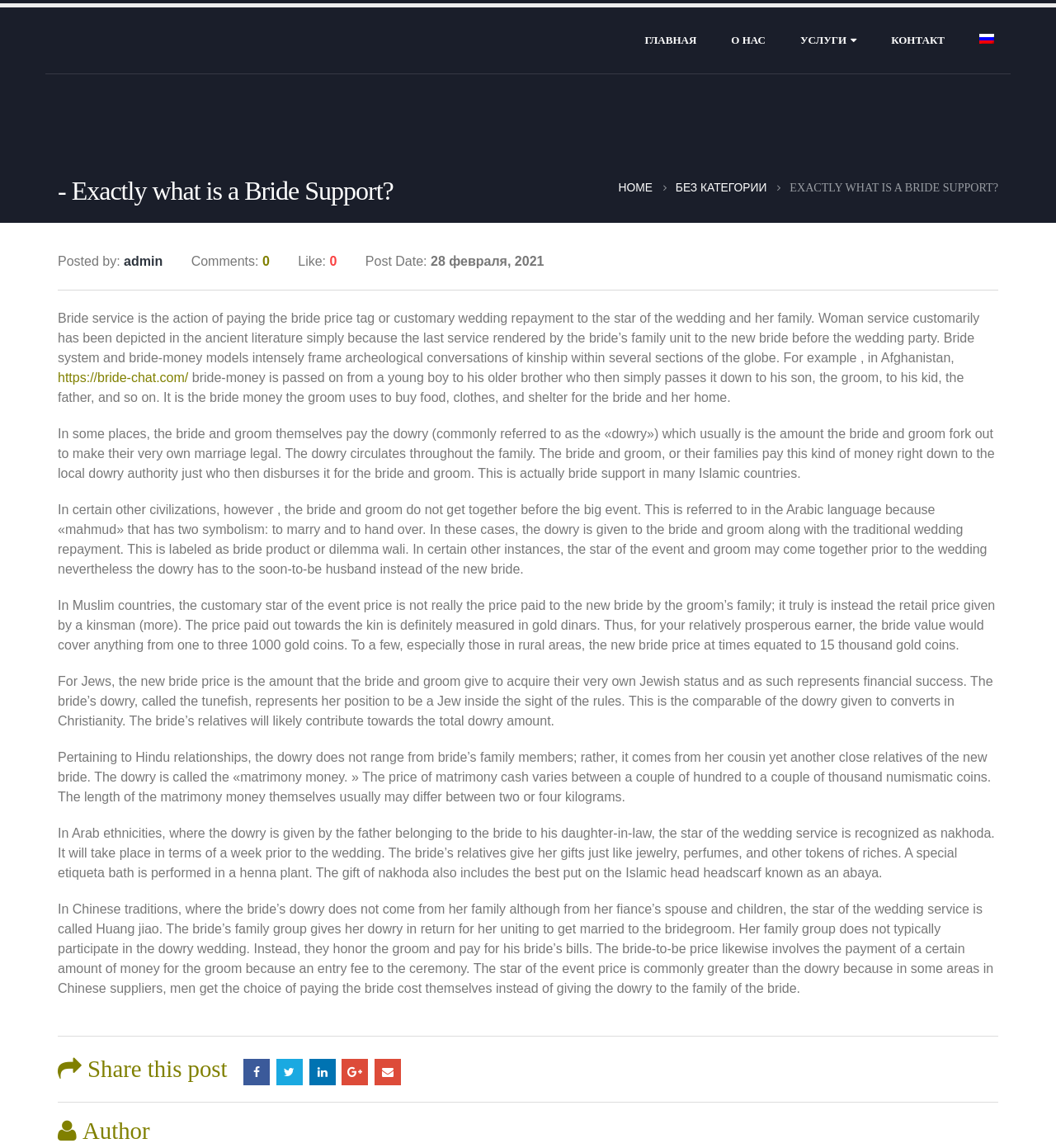Locate the bounding box coordinates of the element to click to perform the following action: 'Read the article about 'Exactly what is a Bride Support?''. The coordinates should be given as four float values between 0 and 1, in the form of [left, top, right, bottom].

[0.055, 0.15, 0.372, 0.184]